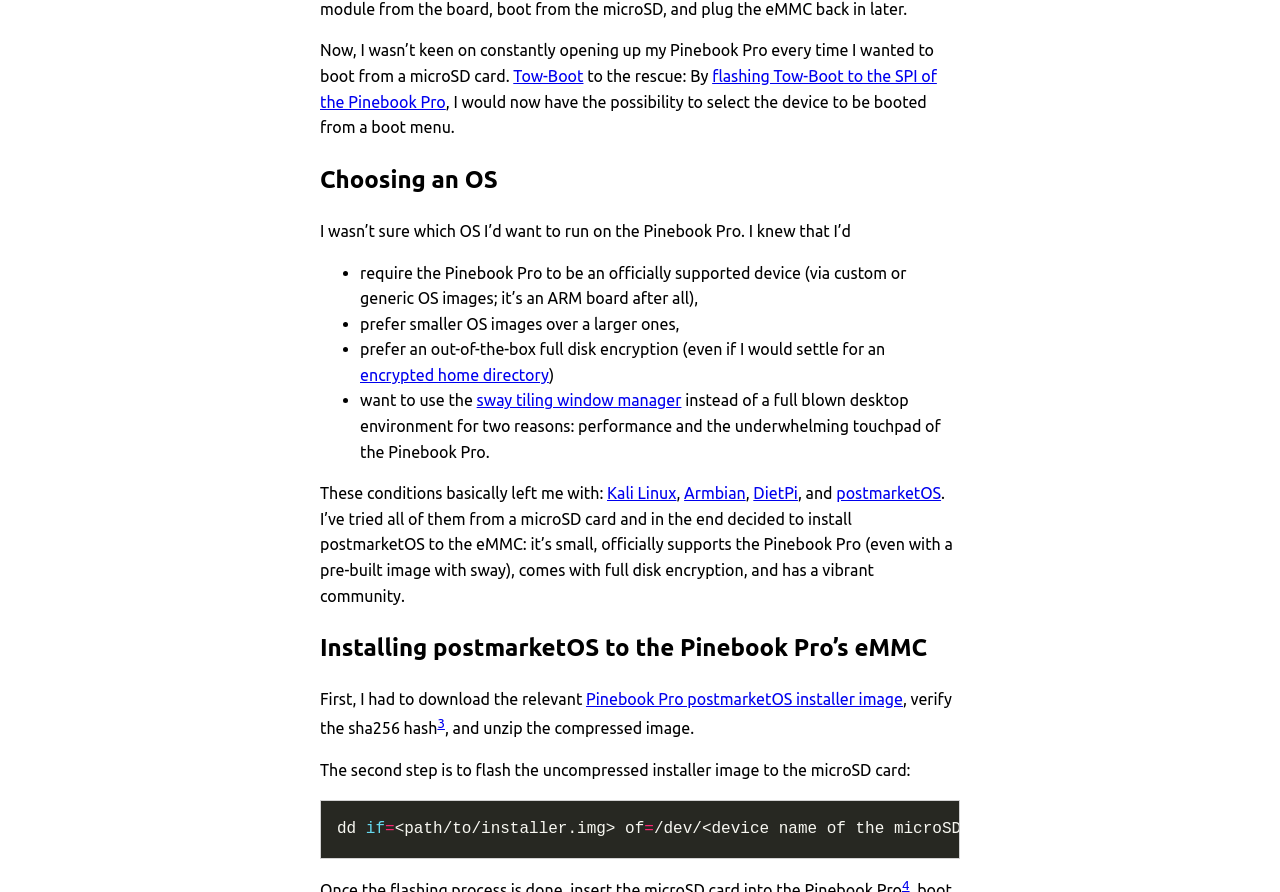Provide the bounding box coordinates of the HTML element this sentence describes: "sway tiling window manager". The bounding box coordinates consist of four float numbers between 0 and 1, i.e., [left, top, right, bottom].

[0.372, 0.439, 0.532, 0.459]